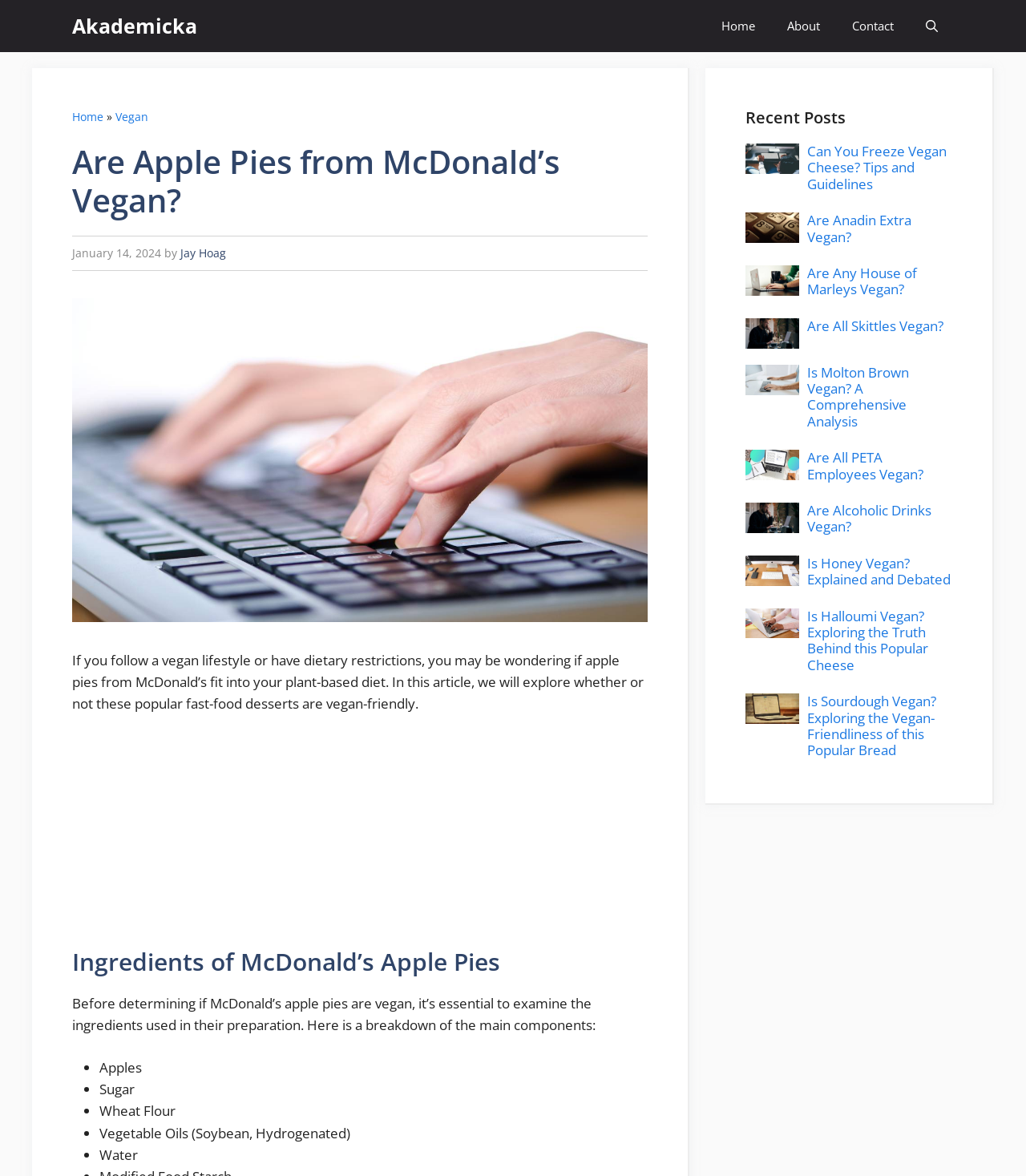Please find the bounding box coordinates of the element's region to be clicked to carry out this instruction: "Read the article about 'Are Apple Pies from McDonald’s Vegan?'".

[0.07, 0.122, 0.631, 0.187]